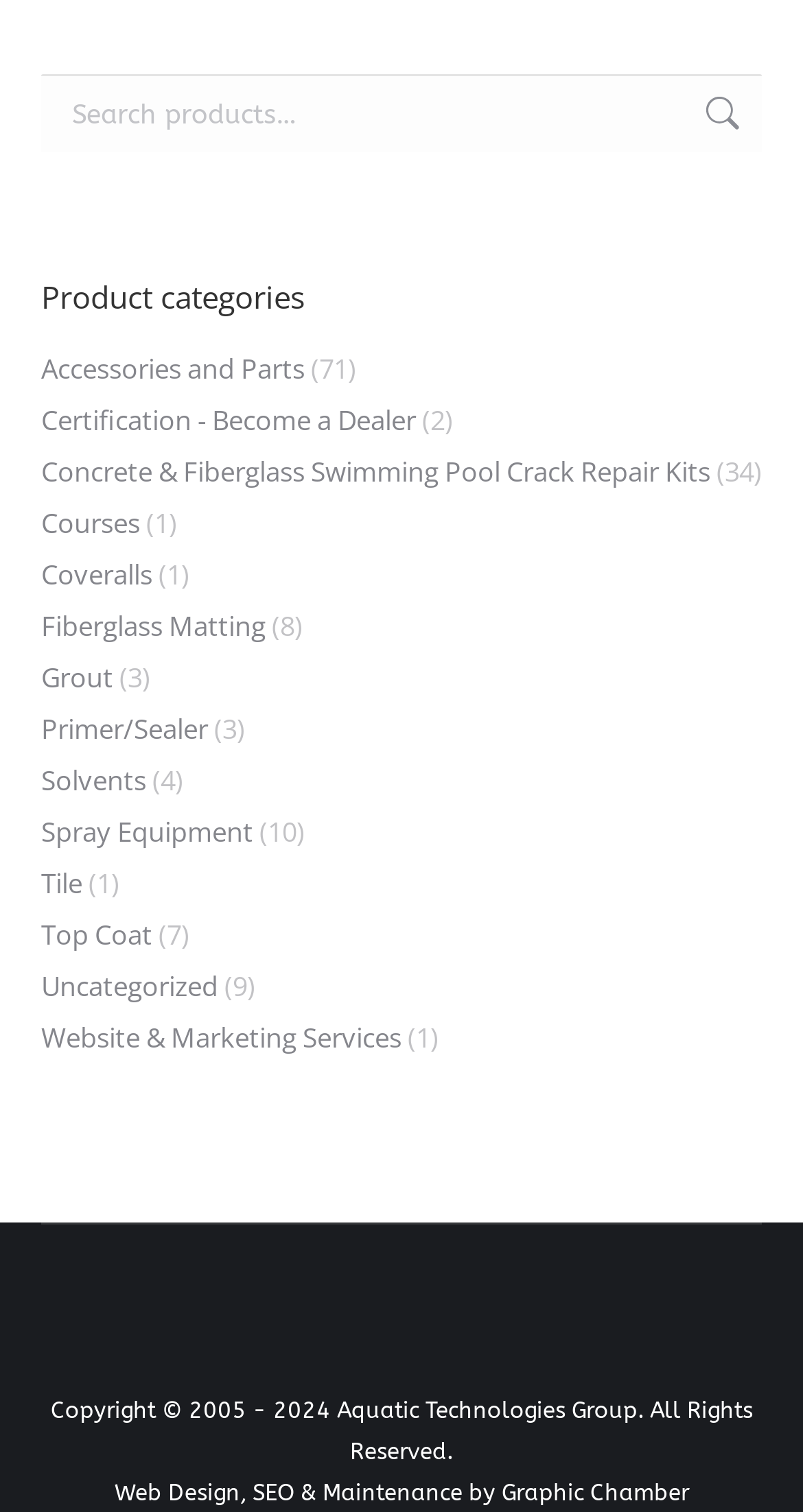Please determine the bounding box coordinates for the element that should be clicked to follow these instructions: "check Jan 2010".

None